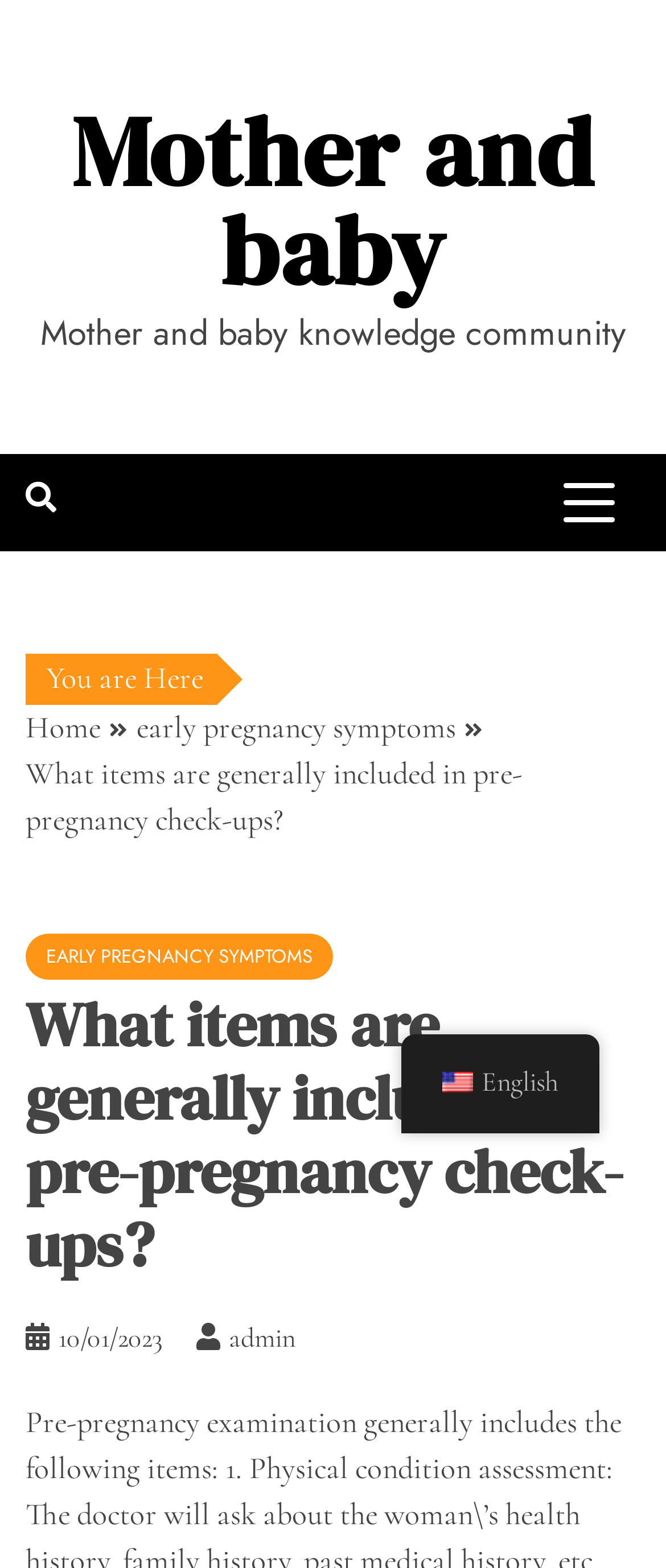Given the element description "admin", identify the bounding box of the corresponding UI element.

[0.344, 0.842, 0.495, 0.864]